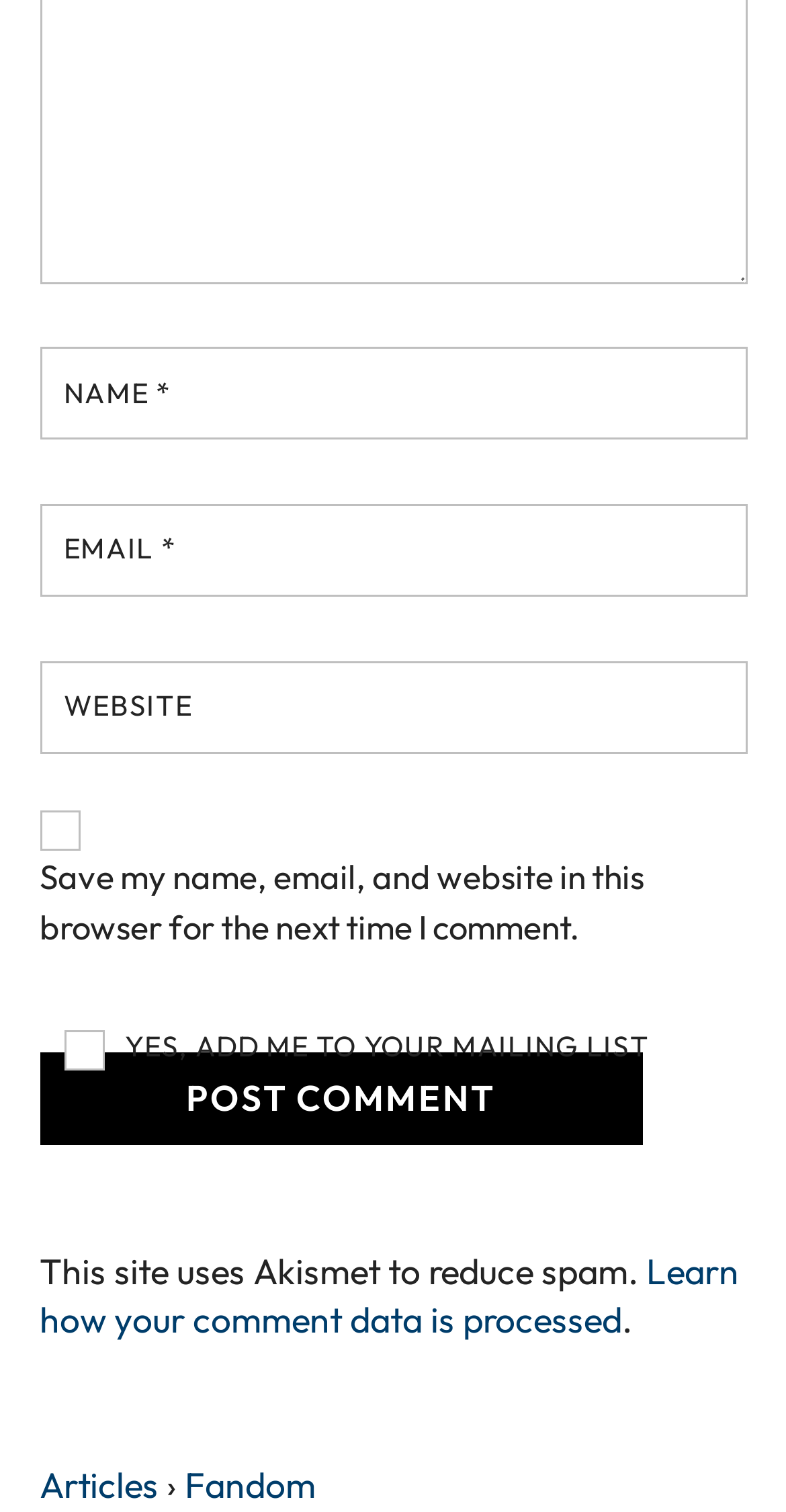Give a succinct answer to this question in a single word or phrase: 
What is the purpose of the checkbox at the bottom?

Mailing list